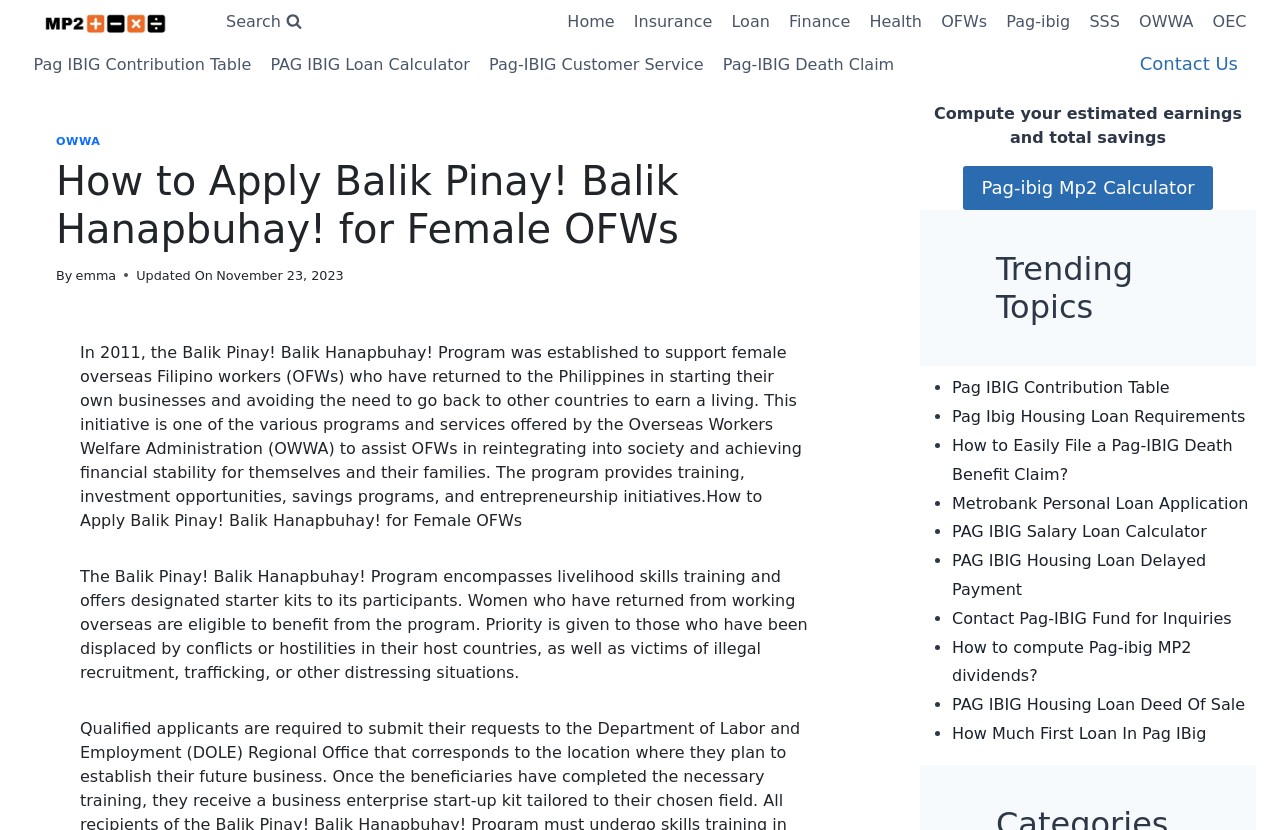Explain the webpage in detail, including its primary components.

This webpage is about the Balik Pinay! Balik Hanapbuhay! program for female Overseas Filipino Workers (OFWs). The page has a navigation menu at the top with links to various sections, including Home, Insurance, Loan, Finance, Health, OFWs, Pag-ibig, SSS, and OWWA. Below the navigation menu, there is a secondary navigation menu with links to Pag IBIG Contribution Table, PAG IBIG Loan Calculator, Pag-IBIG Customer Service, and Pag-IBIG Death Claim.

The main content of the page is divided into several sections. The first section has a heading "How to Apply Balik Pinay! Balik Hanapbuhay! for Female OFWs" and provides an introduction to the program, which was established in 2011 to support female OFWs in starting their own businesses and achieving financial stability. The program offers training, investment opportunities, savings programs, and entrepreneurship initiatives.

The next section provides more information about the program, including the eligibility criteria and the benefits it offers. The section also mentions that priority is given to those who have been displaced by conflicts or hostilities in their host countries, as well as victims of illegal recruitment, trafficking, or other distressing situations.

On the right side of the page, there is a section with a heading "Compute your estimated earnings and total savings" and a link to a Pag-ibig Mp2 Calculator. Below this section, there is a list of trending topics, including links to Pag IBIG Contribution Table, Pag Ibig Housing Loan Requirements, How to Easily File a Pag-IBIG Death Benefit Claim?, and others.

At the bottom of the page, there is a link to Contact Us and a section with a heading "How to Apply Balik Pinay! Balik Hanapbuhay! for Female OFWs" that provides a step-by-step guide to applying for the program.